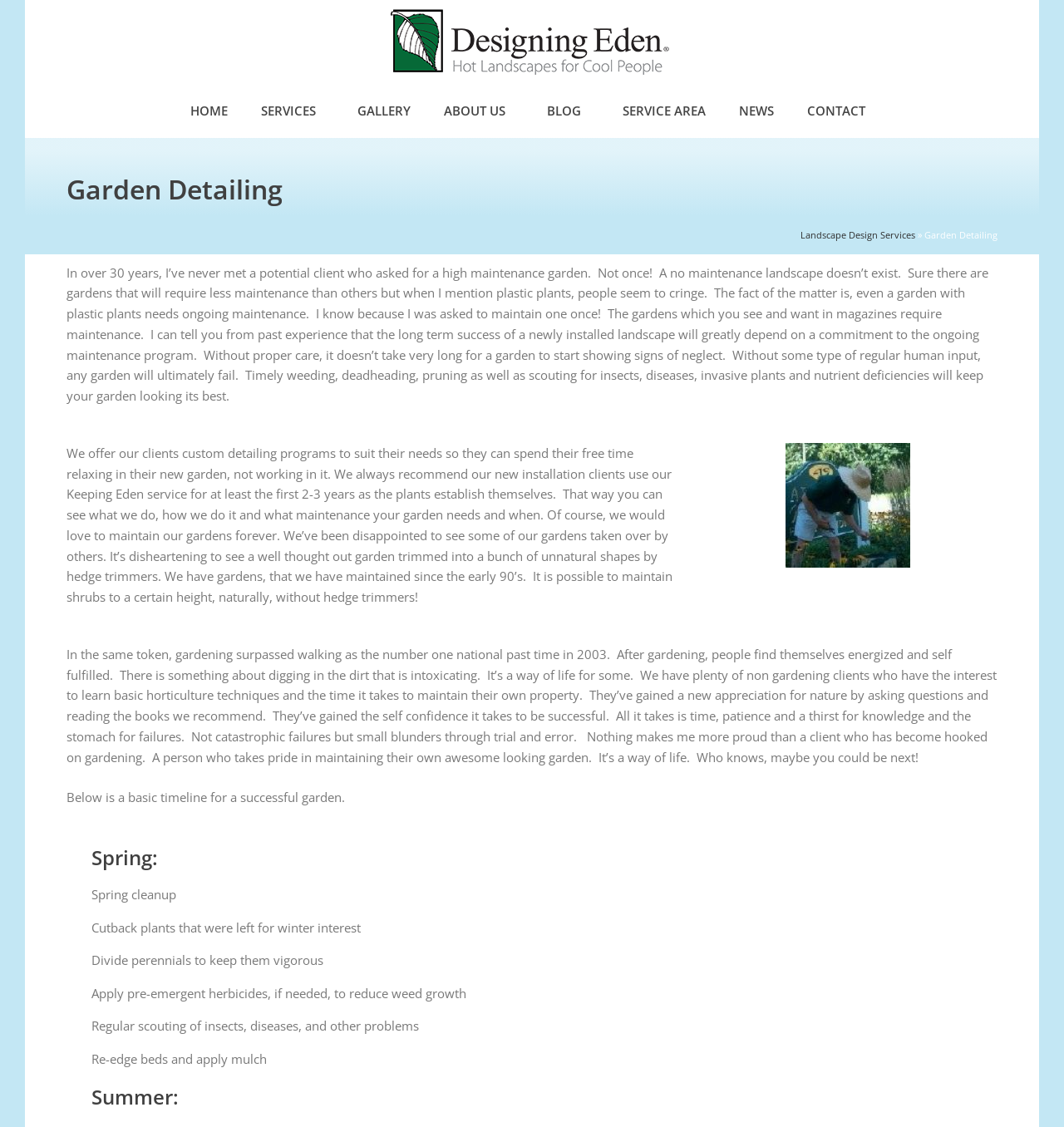Given the webpage screenshot and the description, determine the bounding box coordinates (top-left x, top-left y, bottom-right x, bottom-right y) that define the location of the UI element matching this description: About Us

[0.402, 0.081, 0.498, 0.115]